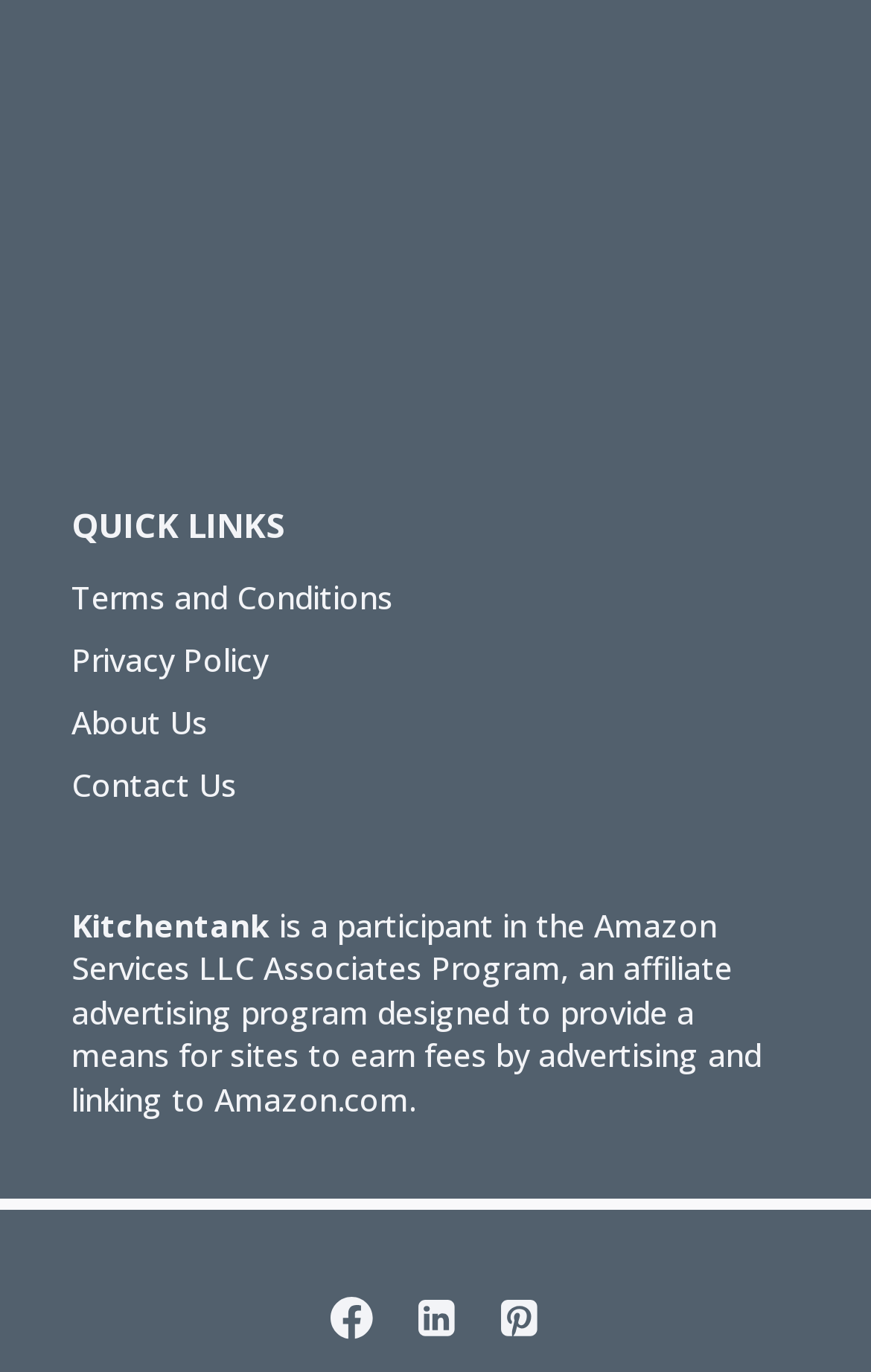Based on the element description: "About Us", identify the UI element and provide its bounding box coordinates. Use four float numbers between 0 and 1, [left, top, right, bottom].

[0.082, 0.504, 0.918, 0.549]